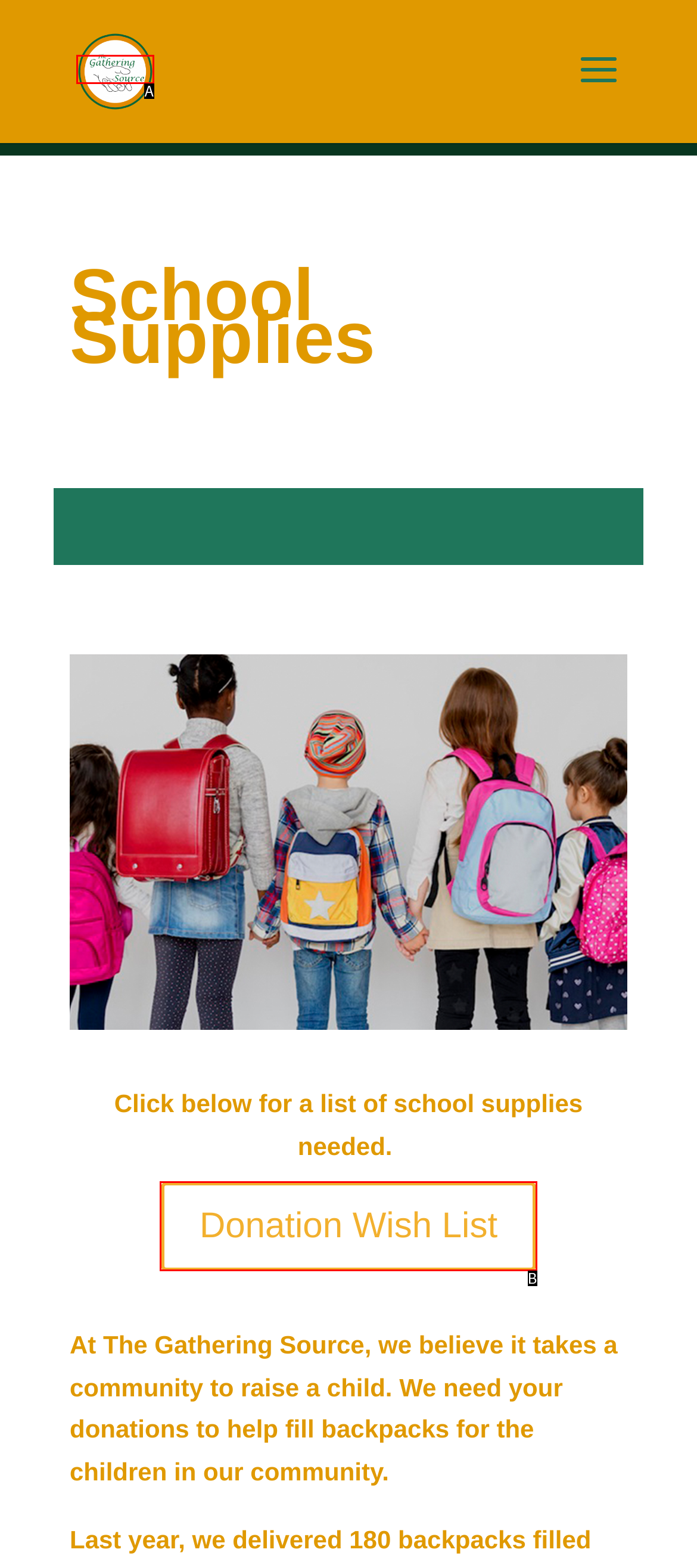Choose the option that matches the following description: alt="The Gathering Source"
Answer with the letter of the correct option.

A